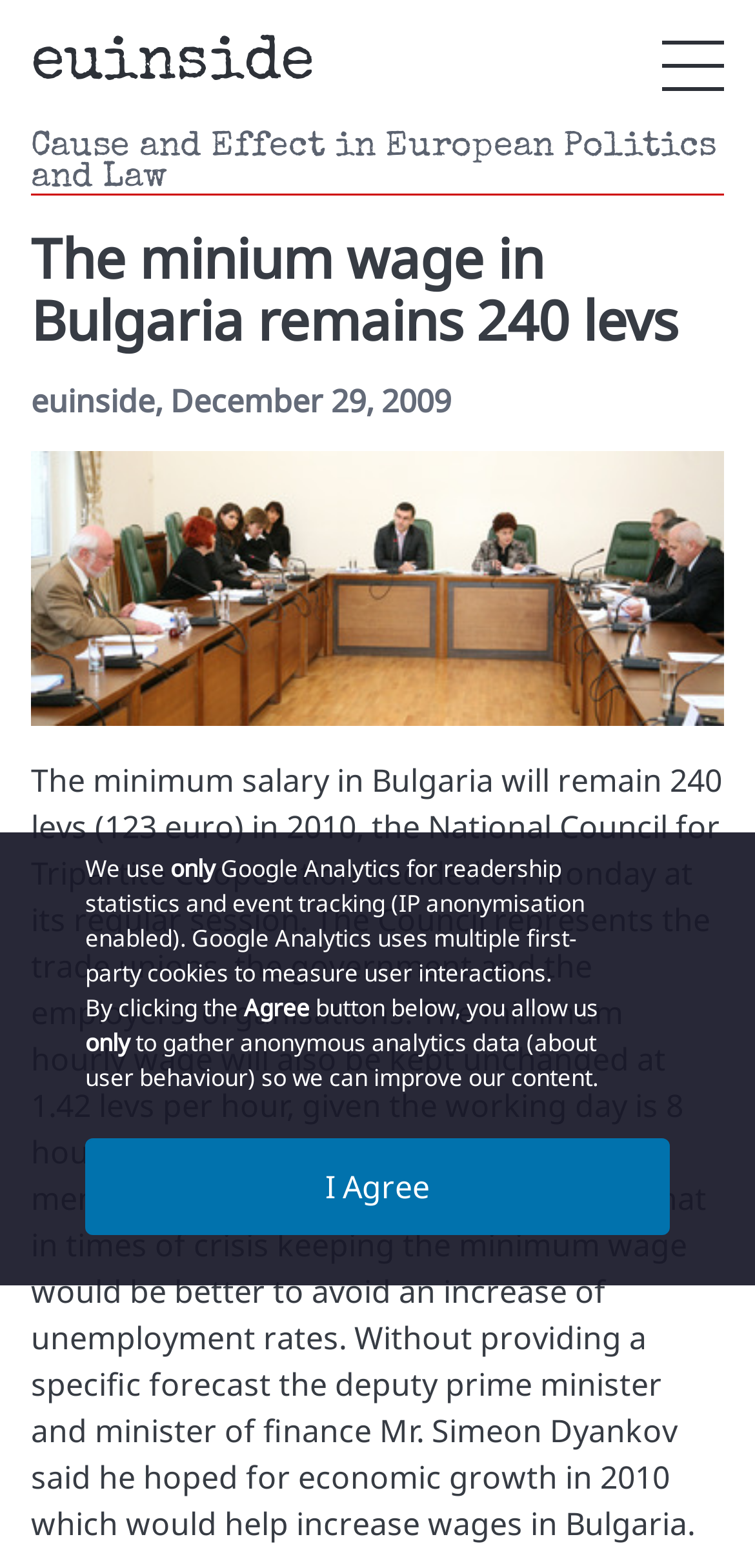What is the date of the article?
Give a comprehensive and detailed explanation for the question.

The date of the article can be found in the heading 'euinside, December 29, 2009' which is located below the main heading of the article.